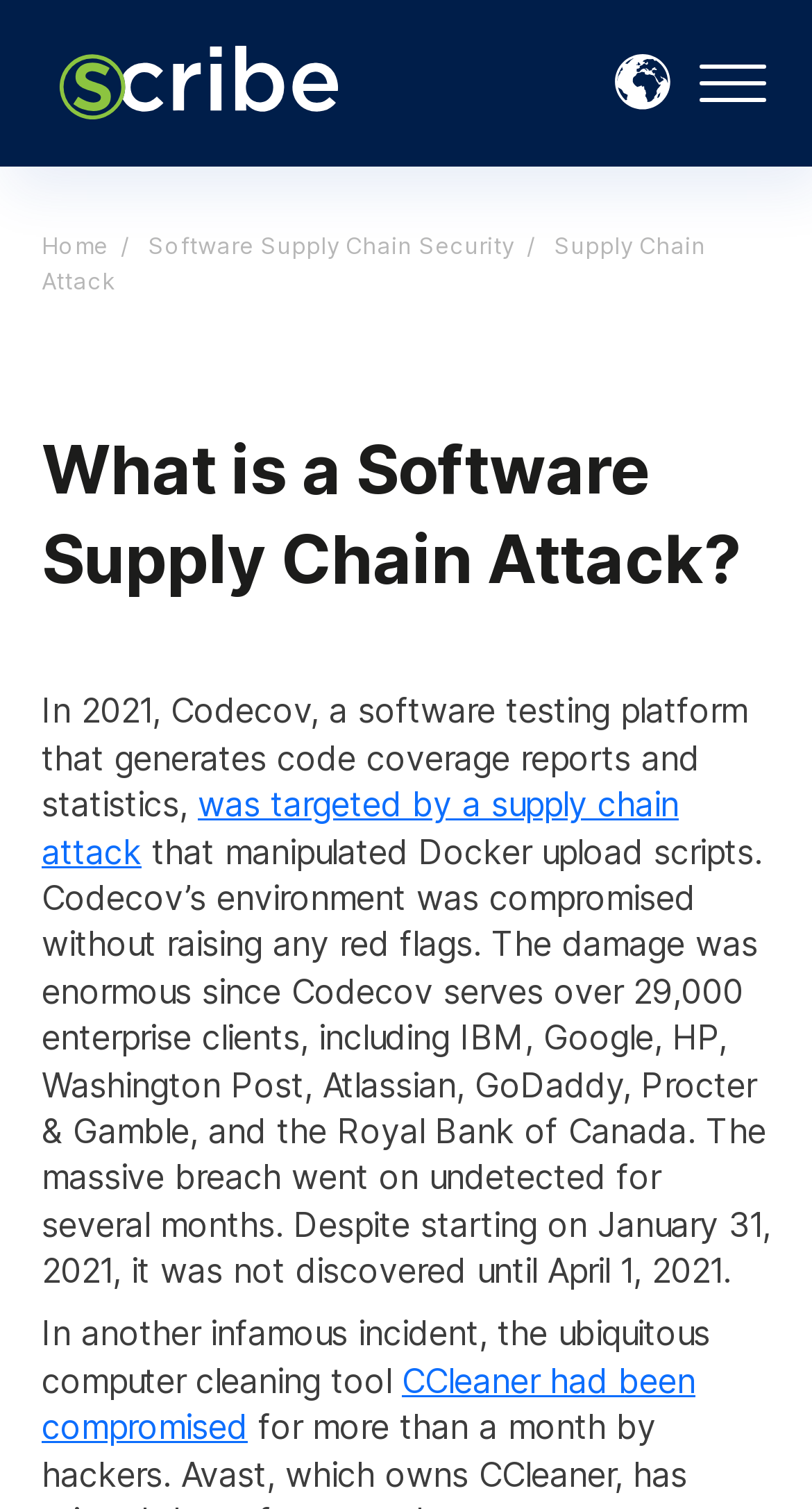Determine the bounding box coordinates for the UI element described. Format the coordinates as (top-left x, top-left y, bottom-right x, bottom-right y) and ensure all values are between 0 and 1. Element description: title="Exodus 40"

None